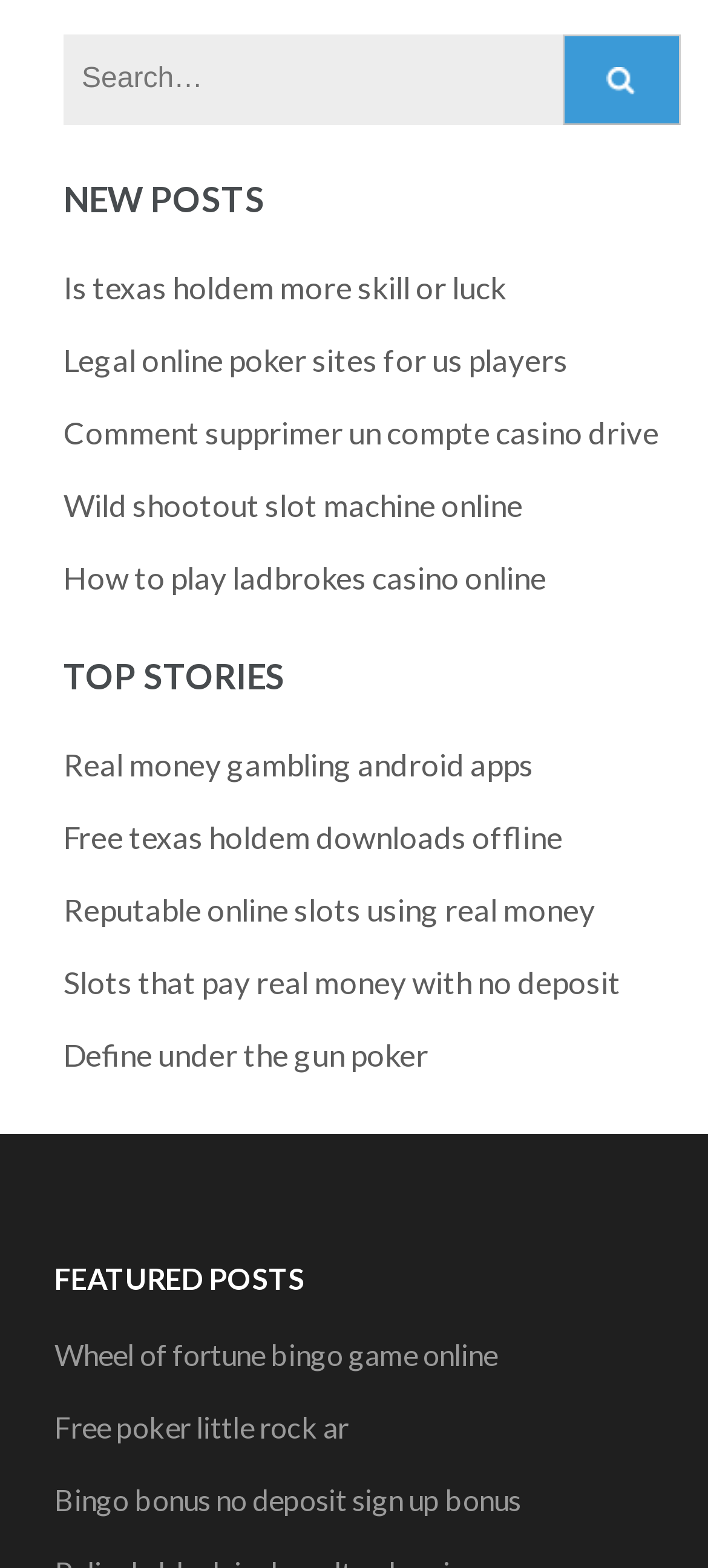Find the bounding box coordinates for the element that must be clicked to complete the instruction: "Search for something". The coordinates should be four float numbers between 0 and 1, indicated as [left, top, right, bottom].

[0.09, 0.022, 0.621, 0.08]